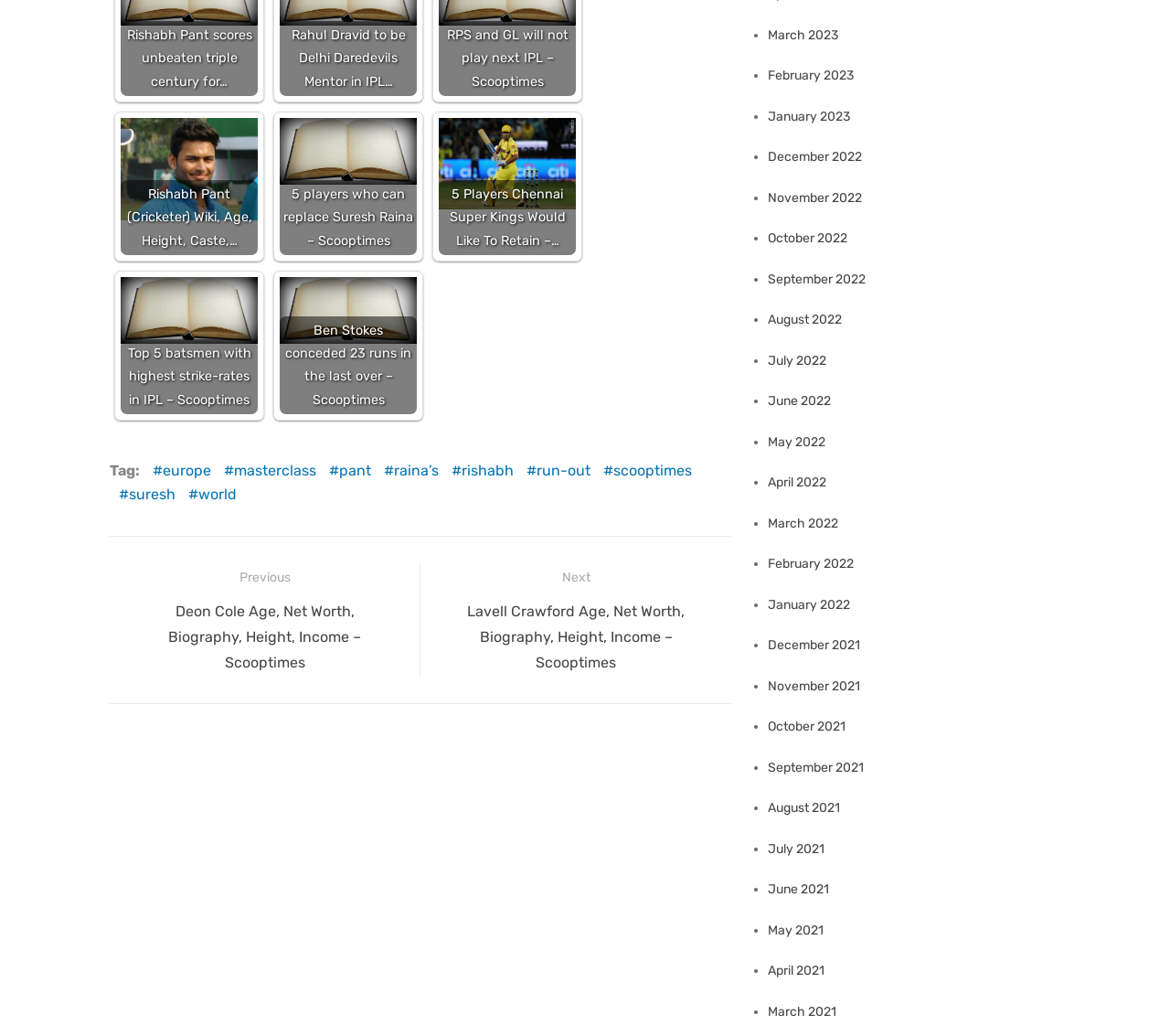Pinpoint the bounding box coordinates of the clickable element needed to complete the instruction: "Go to the next post". The coordinates should be provided as four float numbers between 0 and 1: [left, top, right, bottom].

[0.375, 0.545, 0.609, 0.652]